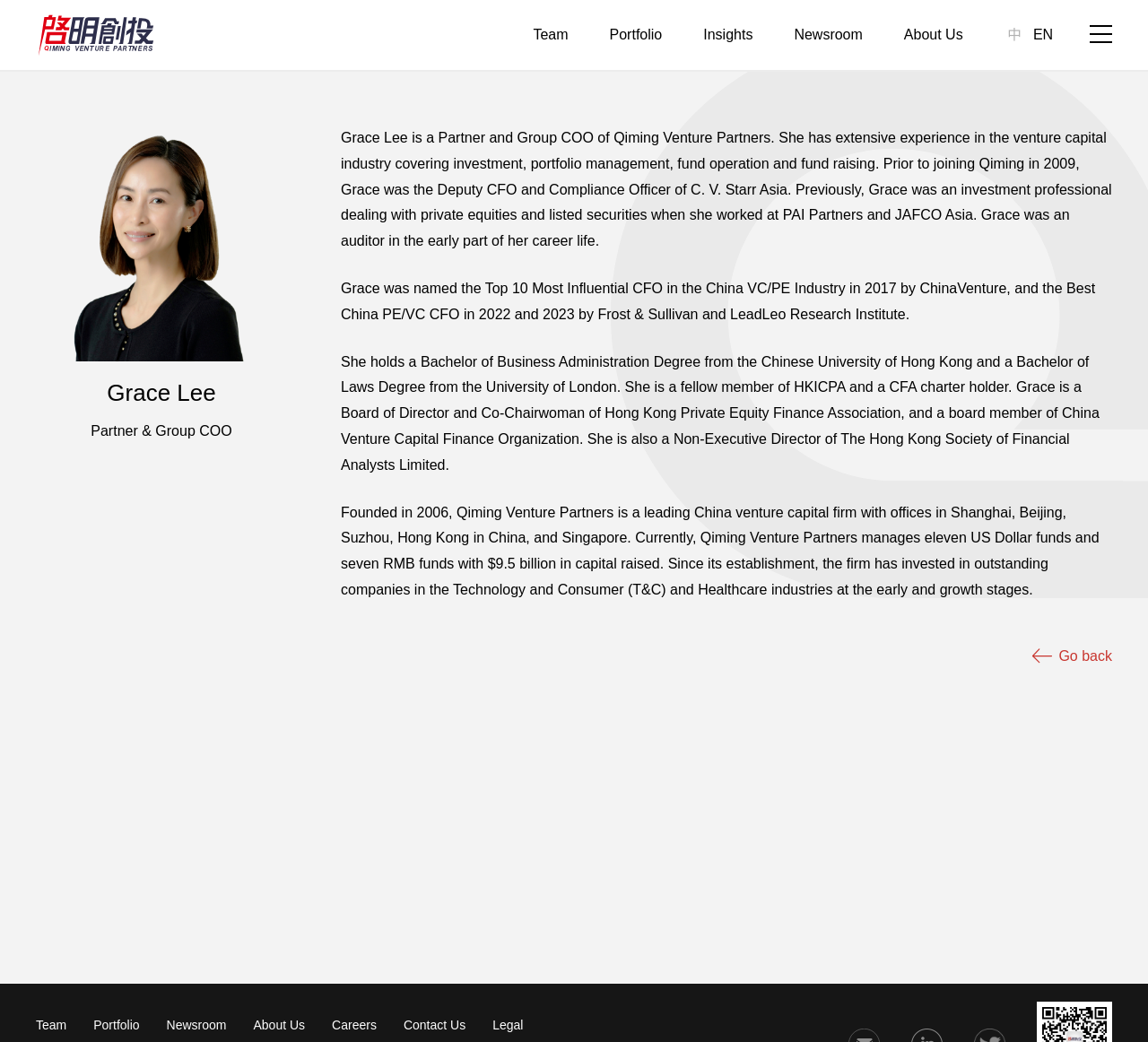Given the description of a UI element: "Go back", identify the bounding box coordinates of the matching element in the webpage screenshot.

[0.899, 0.617, 0.969, 0.643]